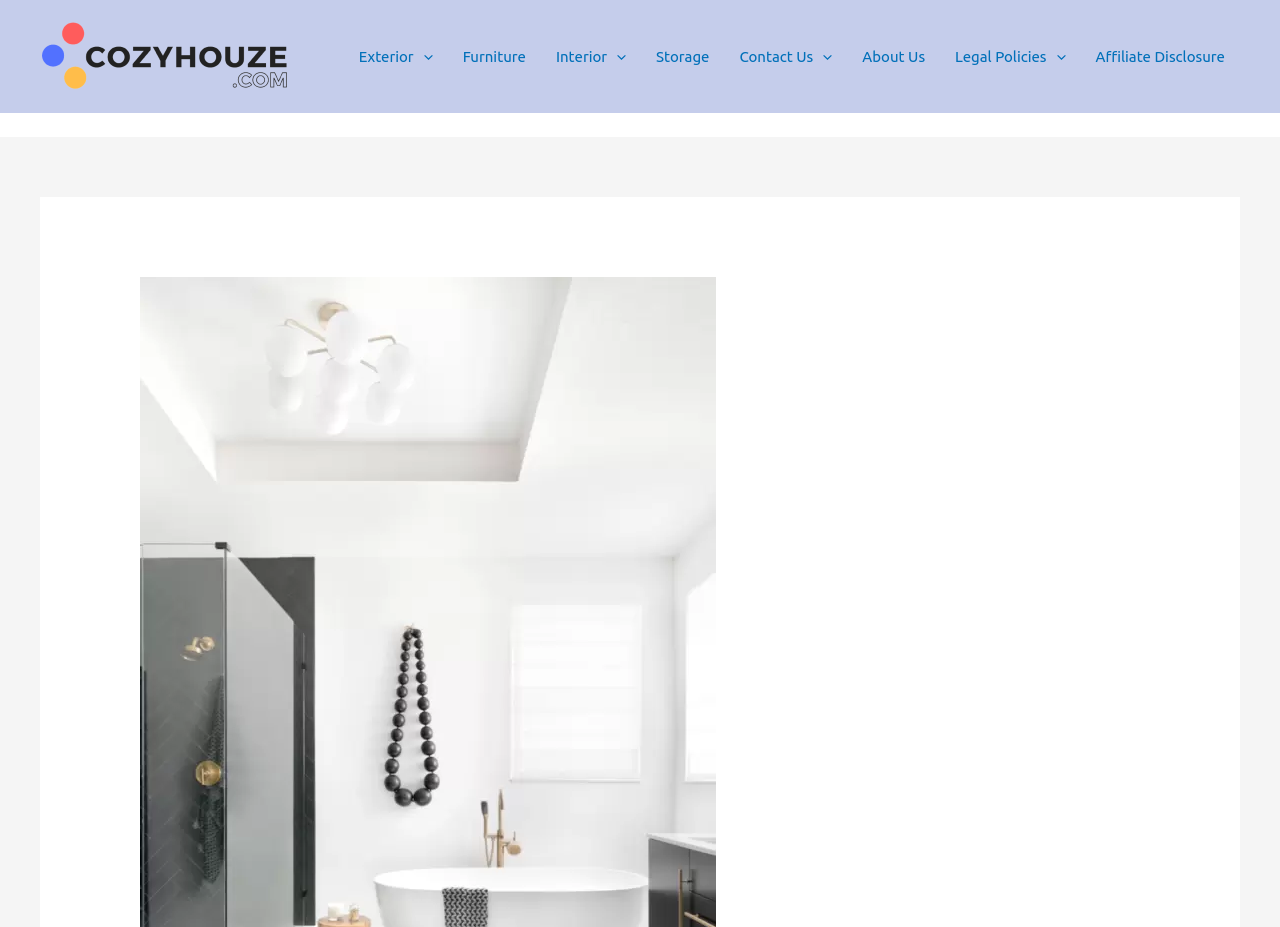Identify the bounding box coordinates for the element you need to click to achieve the following task: "browse Furniture options". Provide the bounding box coordinates as four float numbers between 0 and 1, in the form [left, top, right, bottom].

[0.35, 0.034, 0.423, 0.088]